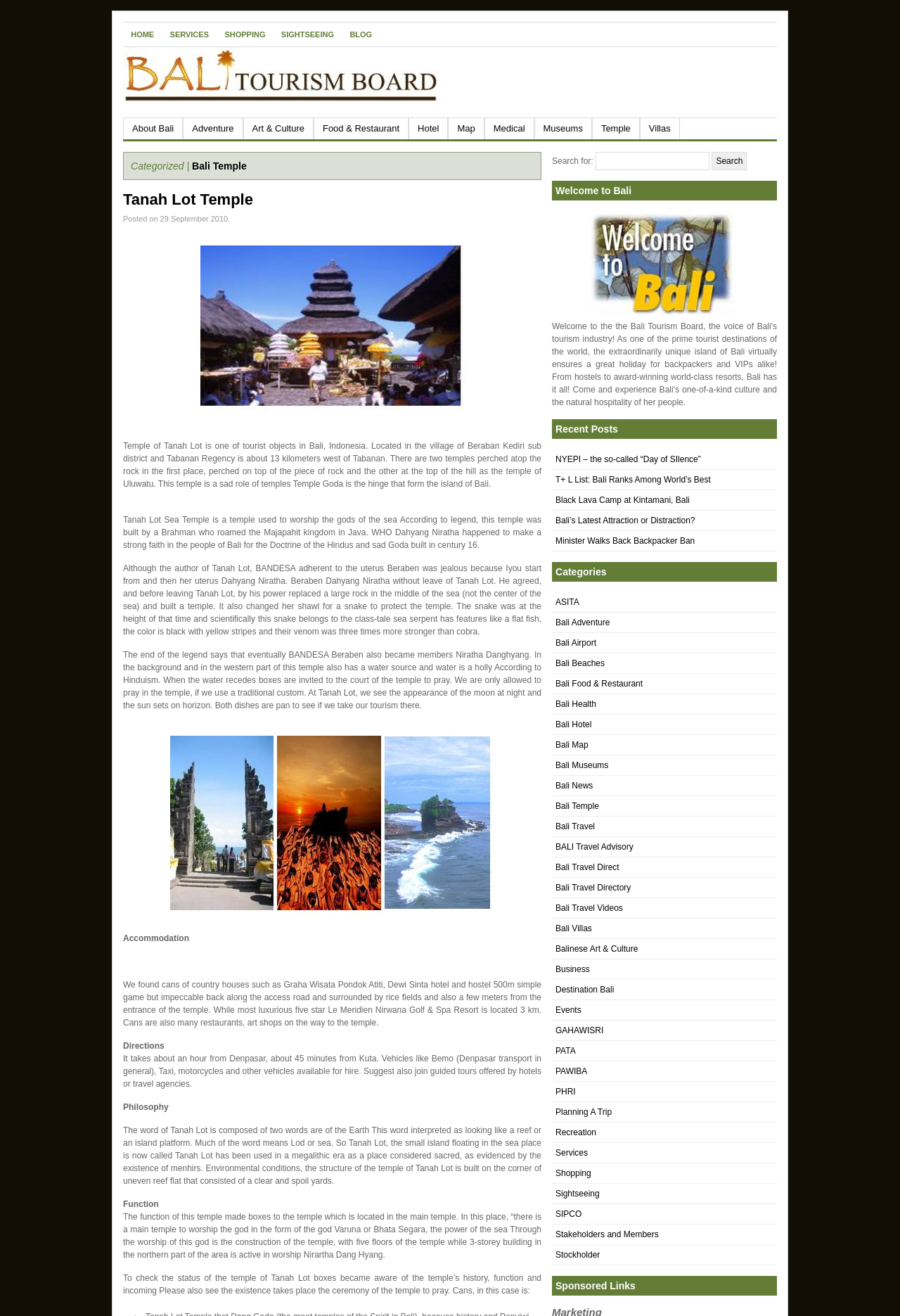What is the name of the god worshipped in the main temple?
Based on the image, answer the question with as much detail as possible.

The webpage states that 'there is a main temple to worship the god in the form of the god Varuna or Bhata Segara, the power of the sea'